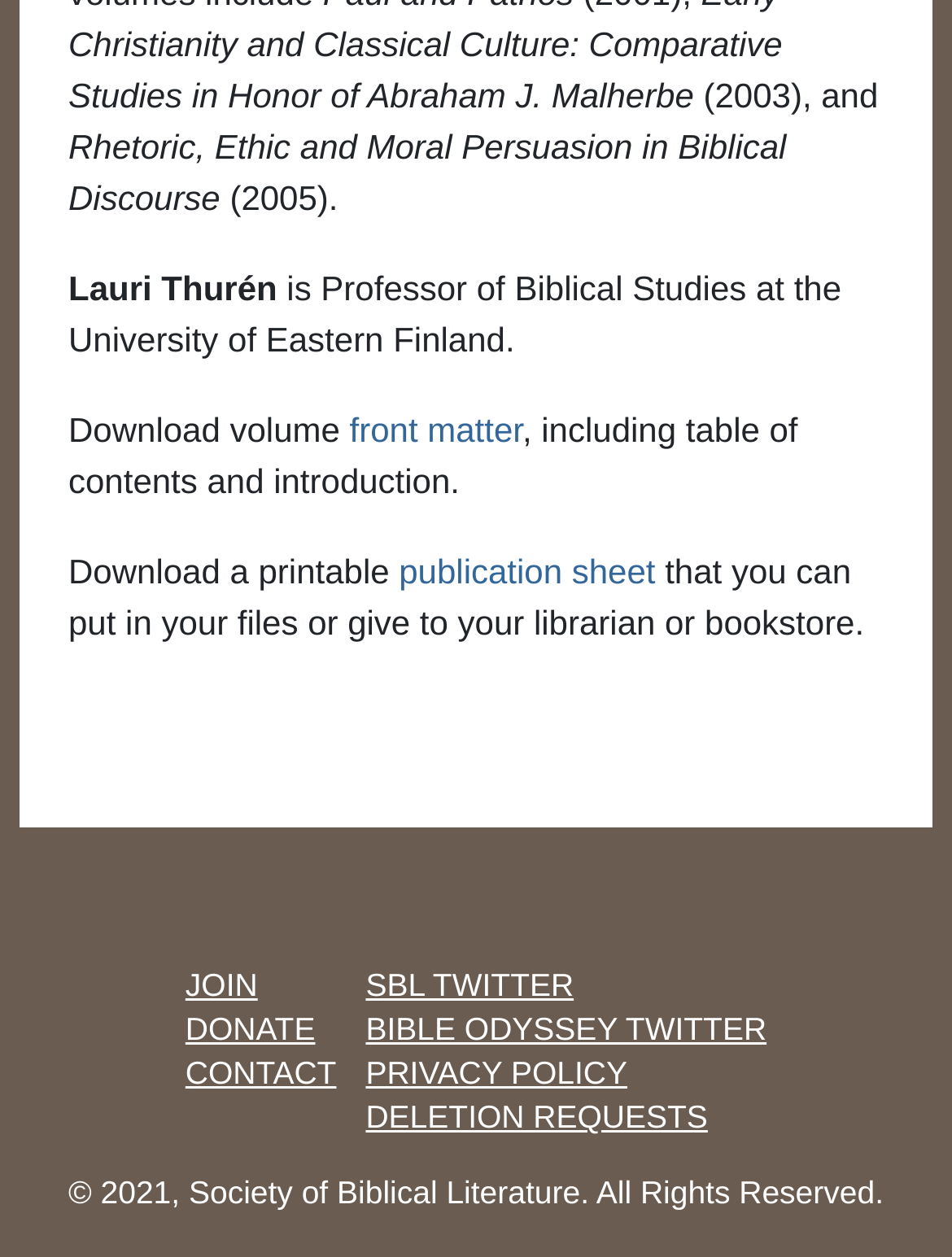Please predict the bounding box coordinates of the element's region where a click is necessary to complete the following instruction: "View the privacy policy". The coordinates should be represented by four float numbers between 0 and 1, i.e., [left, top, right, bottom].

[0.369, 0.845, 0.821, 0.864]